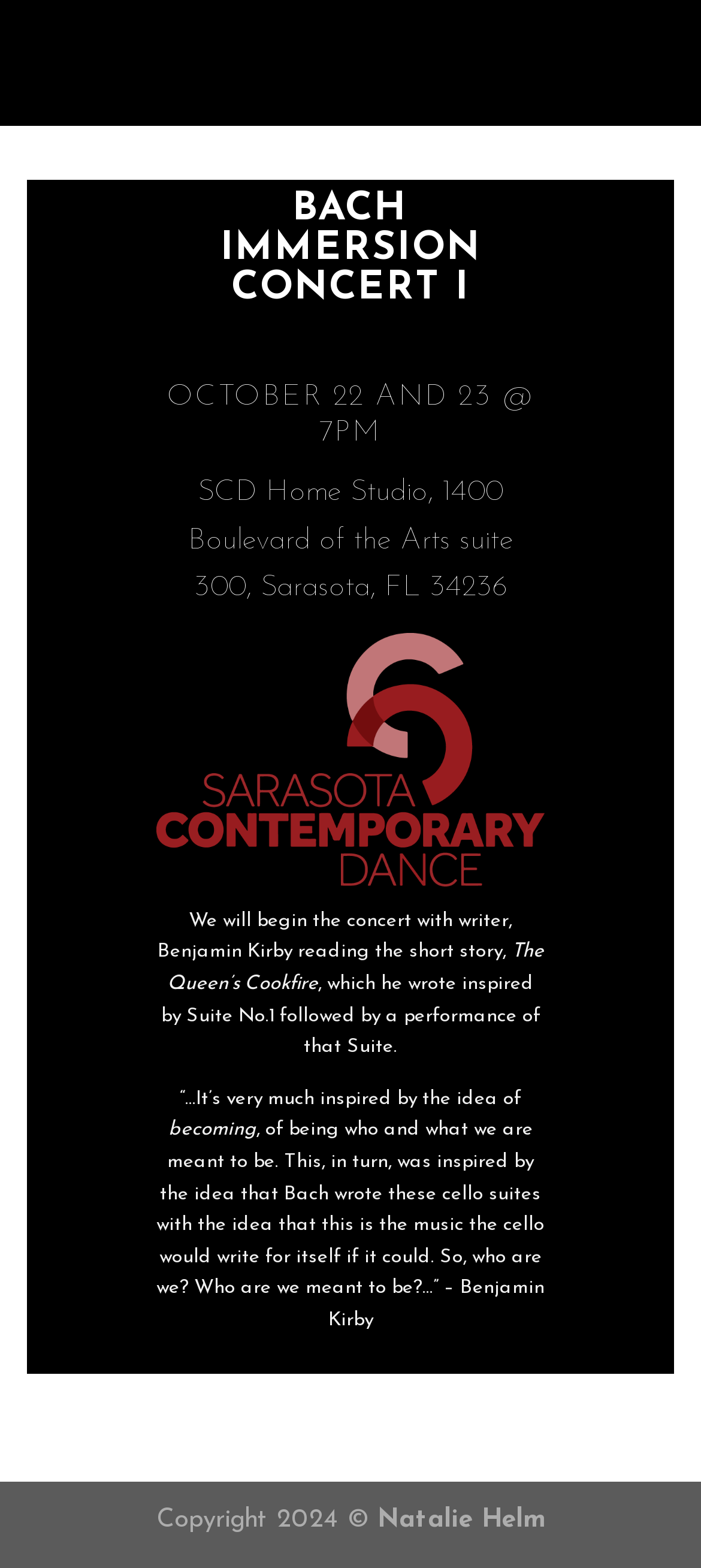Refer to the screenshot and answer the following question in detail:
Who is the writer reading at the concert?

I identified the writer by reading the text 'We will begin the concert with writer, Benjamin Kirby reading the short story...' which explicitly mentions the writer's name.